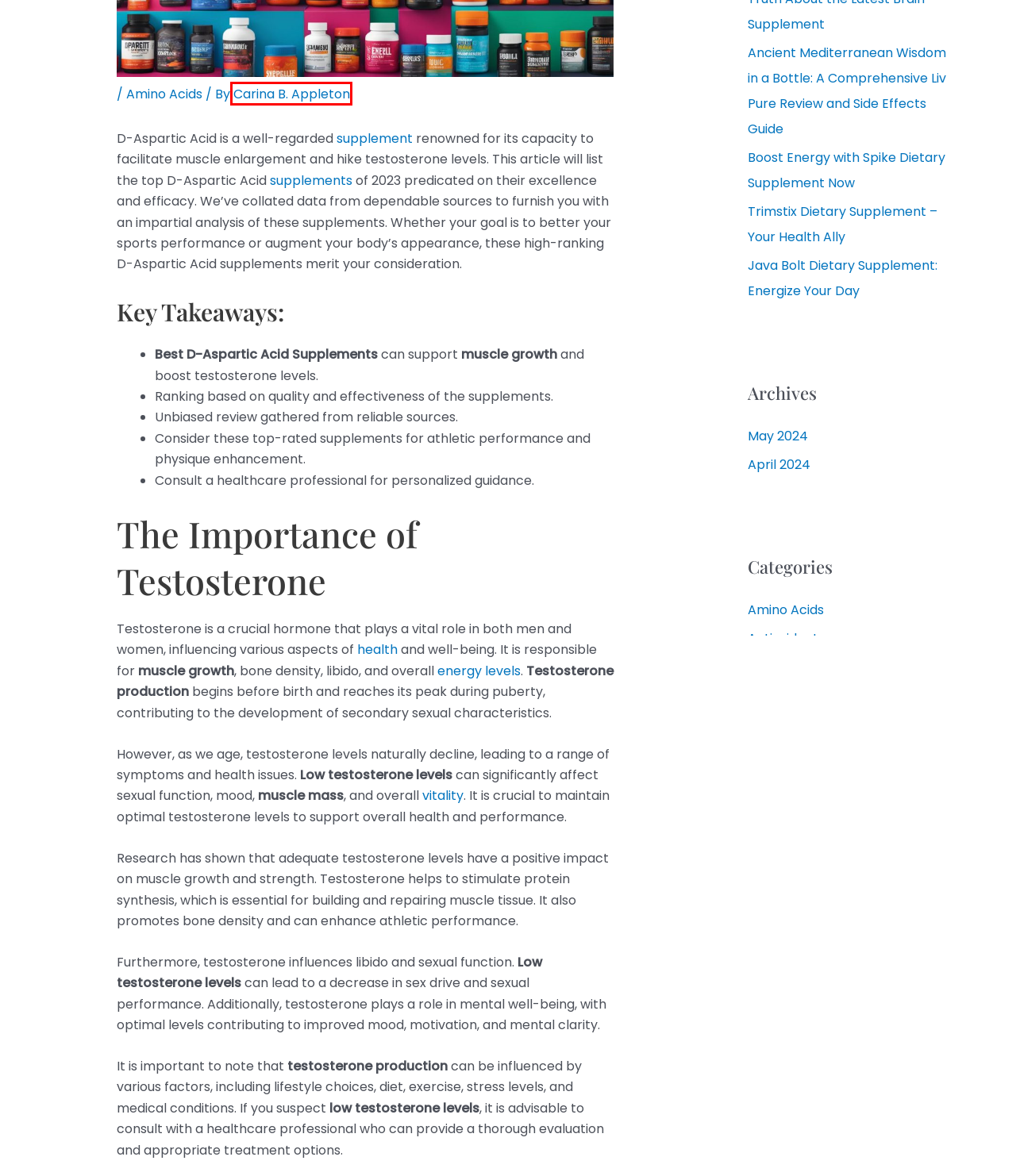You have a screenshot of a webpage where a red bounding box highlights a specific UI element. Identify the description that best matches the resulting webpage after the highlighted element is clicked. The choices are:
A. Alpilean Reviews - Honest Insights on Weight Loss
B. Carina B. Appleton, Author at Virtue Supplements
C. Java Bolt Dietary Supplement: Energize Your Day
D. Boost Energy with Spike Dietary Supplement Now
E. Discover "It Starts with the Egg Supplements" For Optimum Fertility
F. May 2024 - Virtue Supplements
G. April 2024 - Virtue Supplements
H. Elderly Health Archives - Virtue Supplements

B